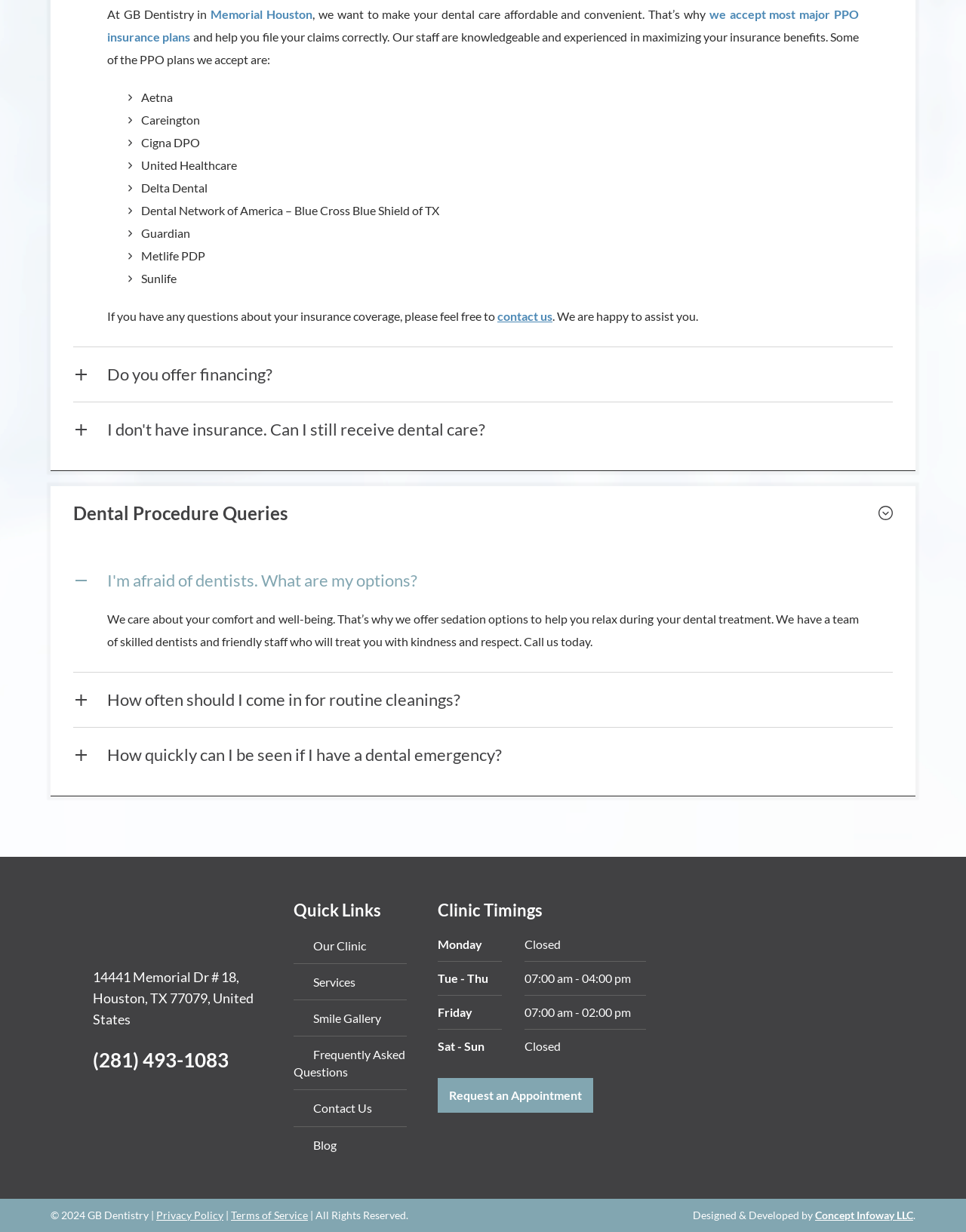Please find the bounding box for the following UI element description. Provide the coordinates in (top-left x, top-left y, bottom-right x, bottom-right y) format, with values between 0 and 1: title="Yelp"

[0.138, 0.89, 0.167, 0.913]